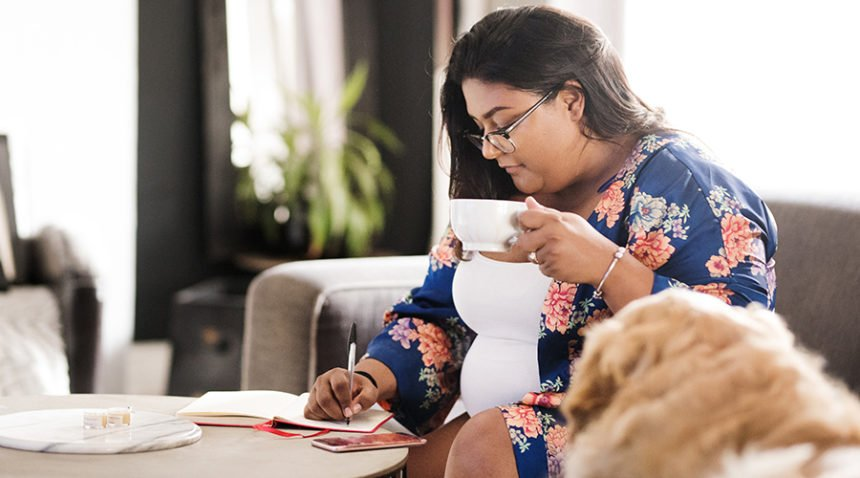Use a single word or phrase to answer the question:
What type of dog is in the scene?

golden retriever